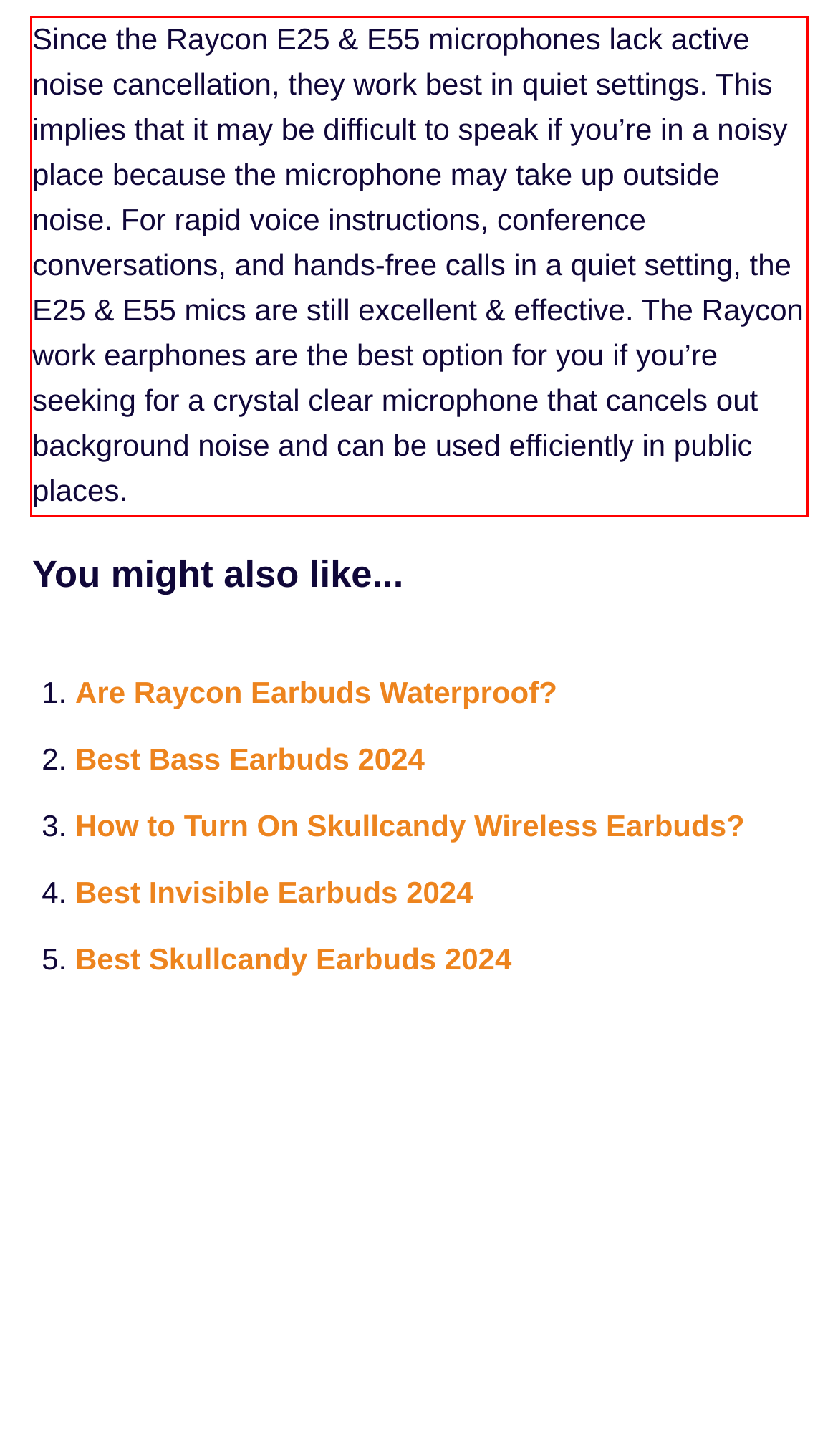There is a screenshot of a webpage with a red bounding box around a UI element. Please use OCR to extract the text within the red bounding box.

Since the Raycon E25 & E55 microphones lack active noise cancellation, they work best in quiet settings. This implies that it may be difficult to speak if you’re in a noisy place because the microphone may take up outside noise. For rapid voice instructions, conference conversations, and hands-free calls in a quiet setting, the E25 & E55 mics are still excellent & effective. The Raycon work earphones are the best option for you if you’re seeking for a crystal clear microphone that cancels out background noise and can be used efficiently in public places.